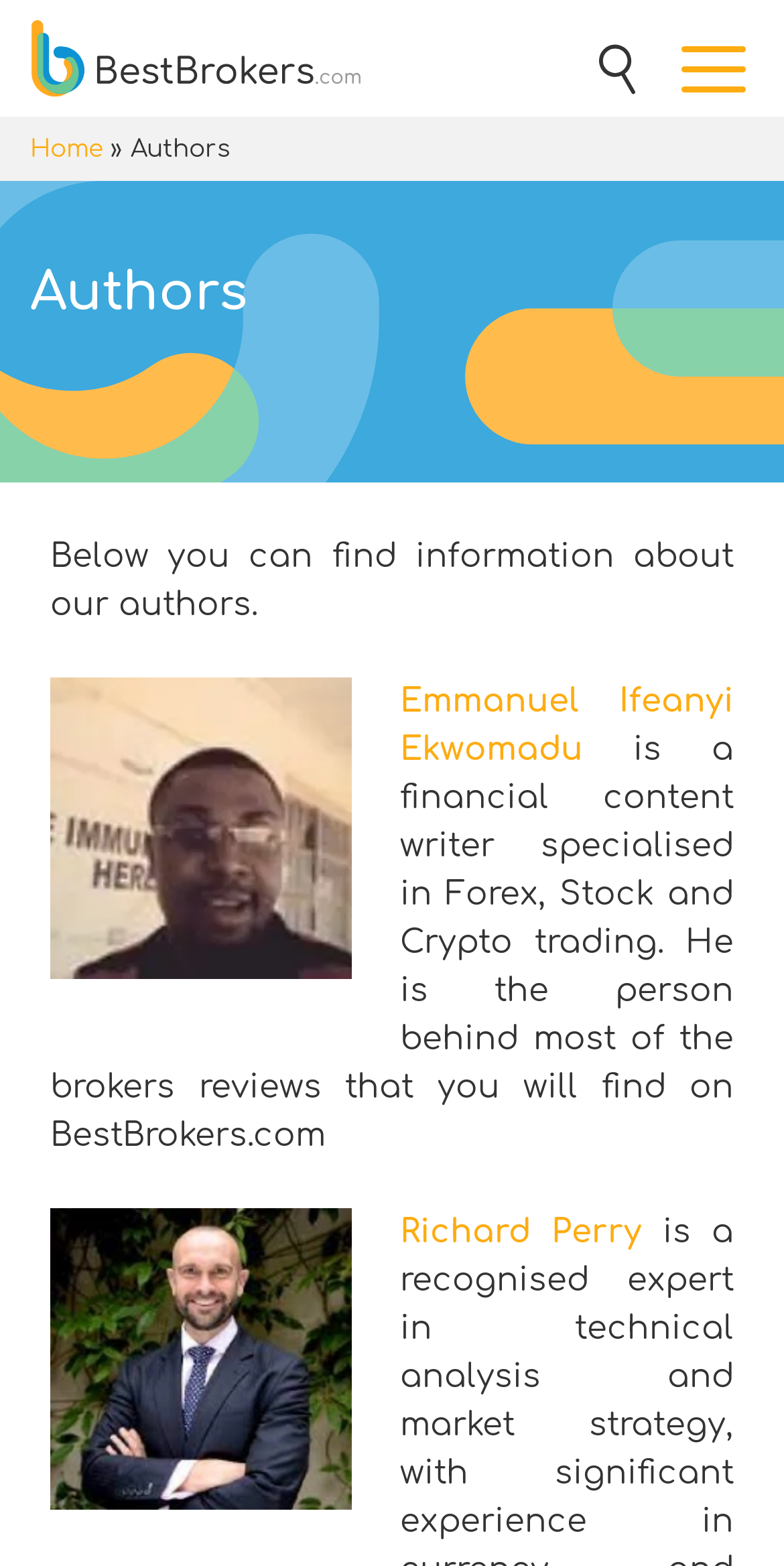Given the content of the image, can you provide a detailed answer to the question?
What is the name of the first author?

I looked at the webpage and found a section that lists authors. The first author mentioned is Emmanuel Ifeanyi Ekwomadu, who is a financial content writer specialized in Forex, Stock, and Crypto trading.